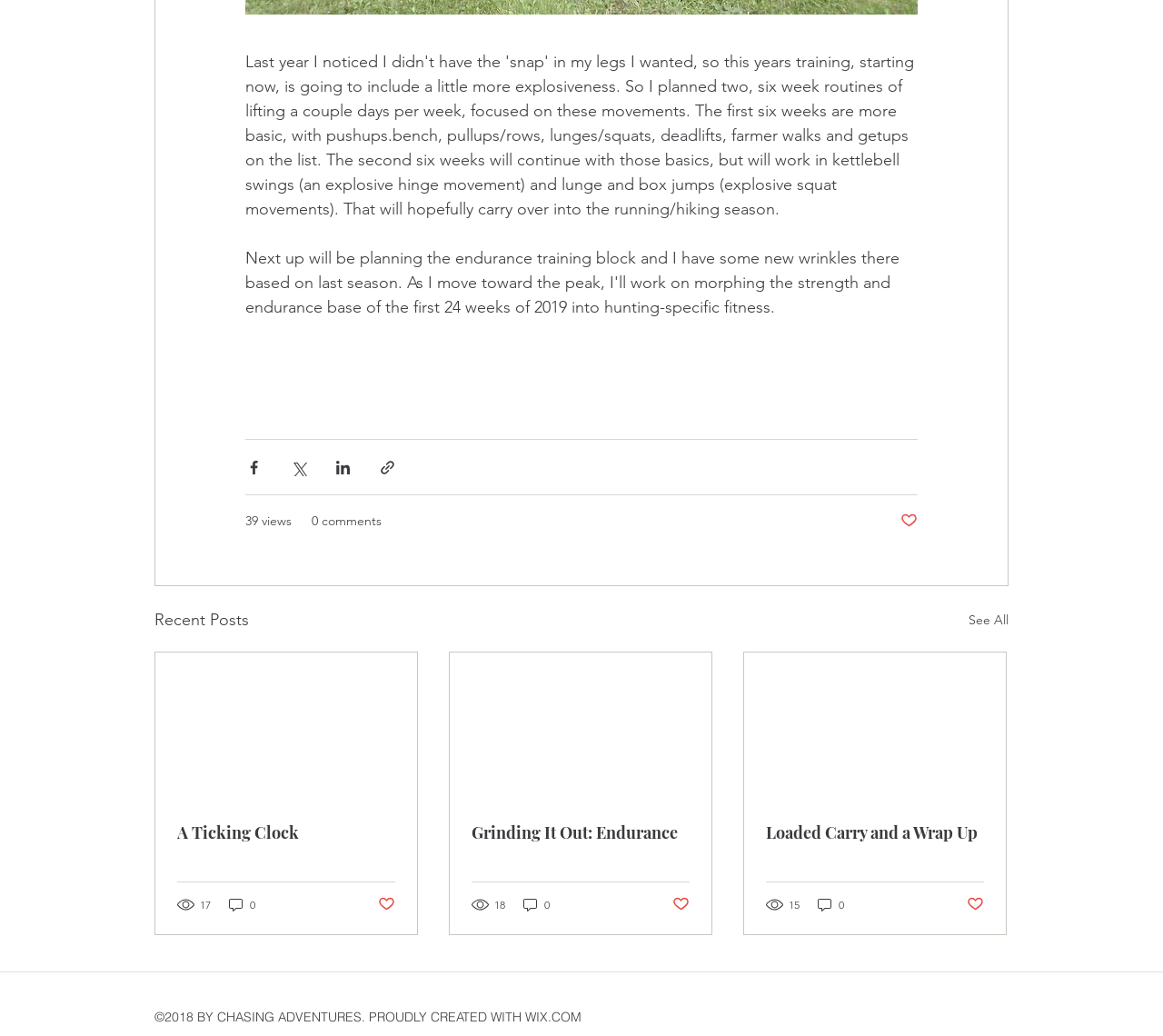Please specify the bounding box coordinates in the format (top-left x, top-left y, bottom-right x, bottom-right y), with all values as floating point numbers between 0 and 1. Identify the bounding box of the UI element described by: A Ticking Clock

[0.152, 0.793, 0.34, 0.814]